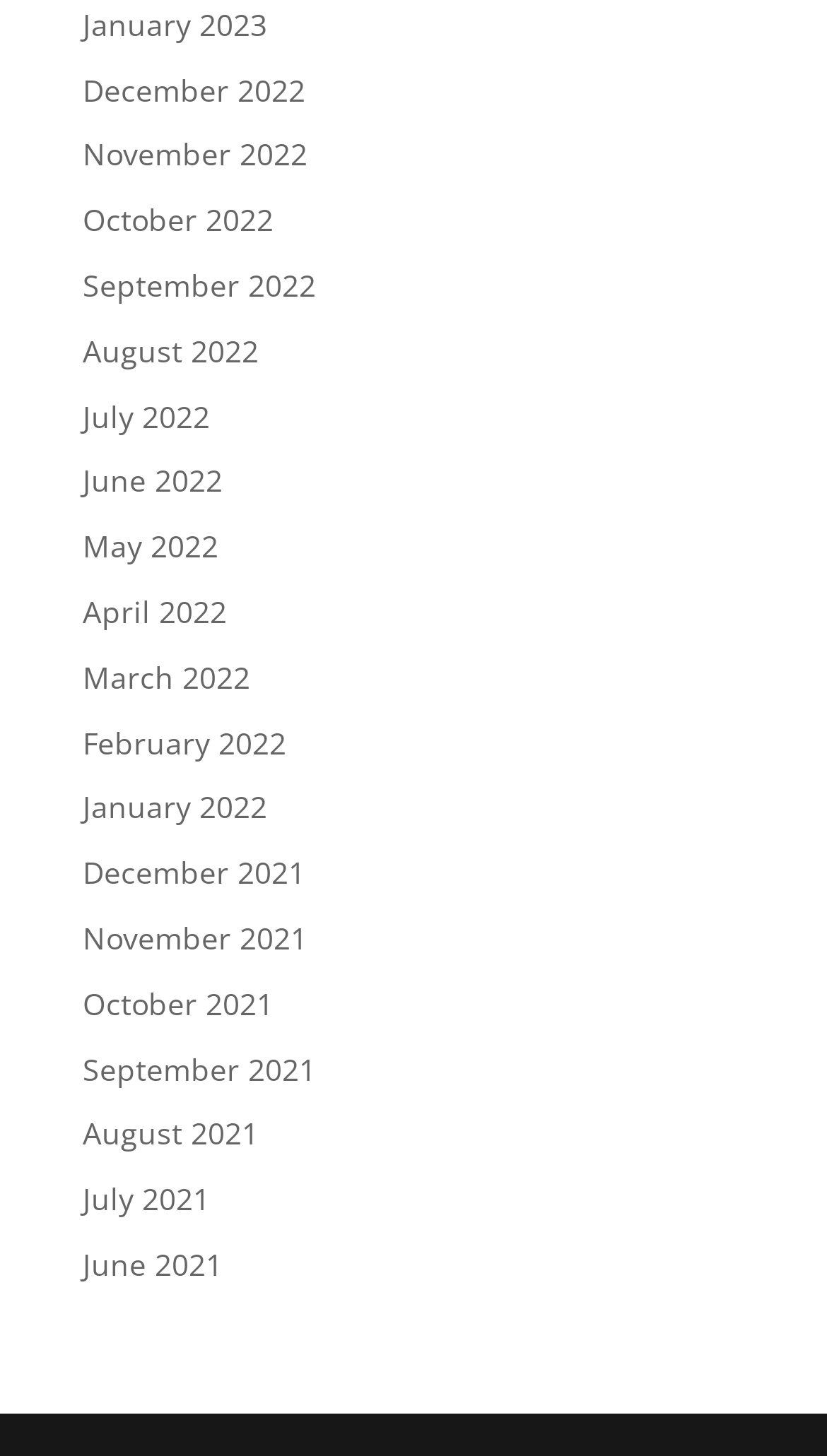What is the most recent month listed?
Please provide a detailed and thorough answer to the question.

By examining the list of links, I can see that the most recent month listed is January 2023, which is the first link in the list.